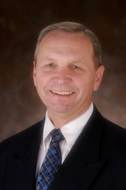Please answer the following question using a single word or phrase: What is the focus of Far West Realty?

Property management